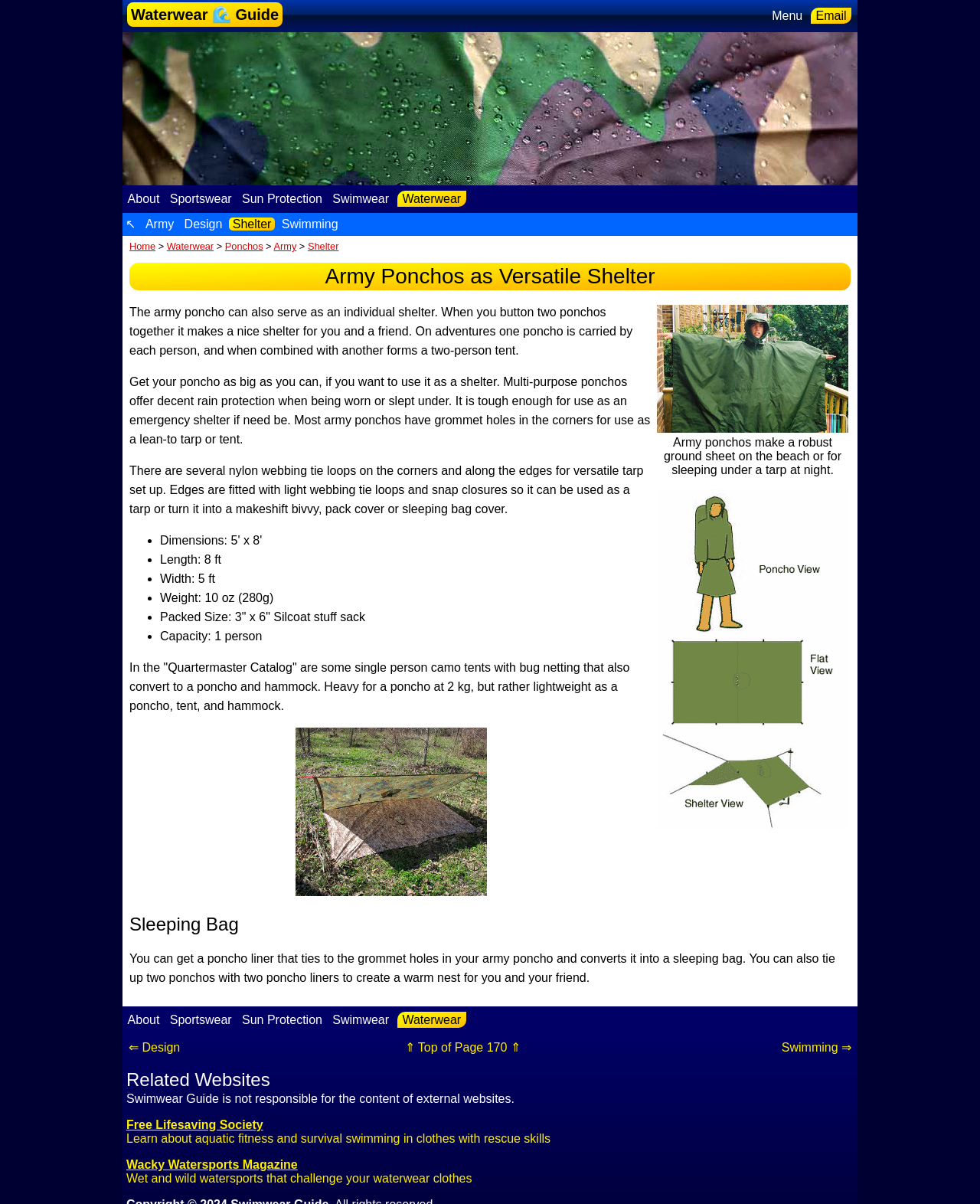Please look at the image and answer the question with a detailed explanation: What is the purpose of the grommet holes in the poncho?

The webpage mentions that most army ponchos have grommet holes in the corners, which can be used to set up the poncho as a lean-to tarp or tent, providing additional shelter options.